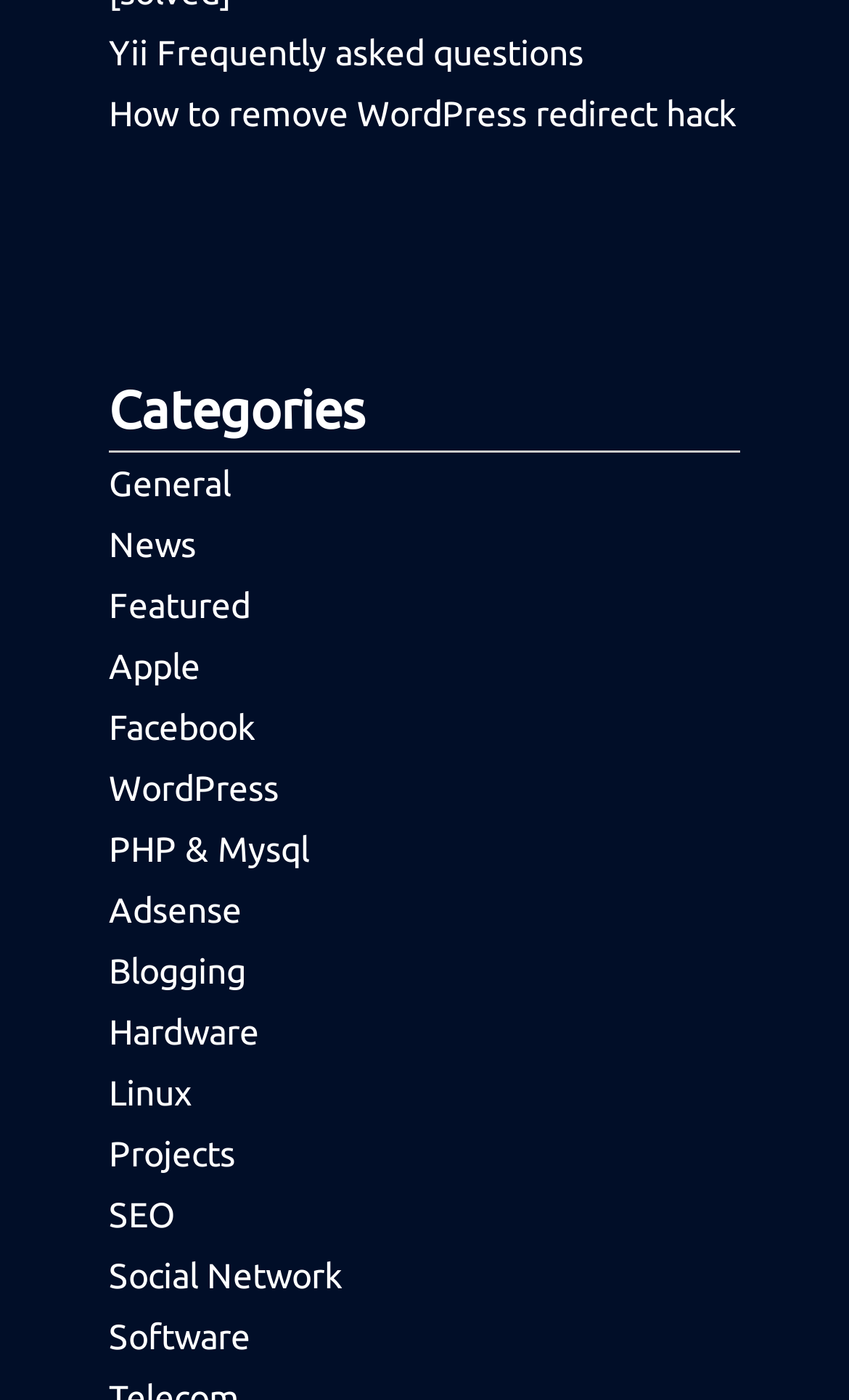How many categories are listed?
Use the information from the image to give a detailed answer to the question.

I counted the number of links under the 'Categories' heading, which are 'General', 'News', 'Featured', 'Apple', 'Facebook', 'WordPress', 'PHP & Mysql', 'Adsense', 'Blogging', 'Hardware', 'Linux', 'Projects', 'SEO', 'Social Network', 'Software', and found that there are 19 categories listed.